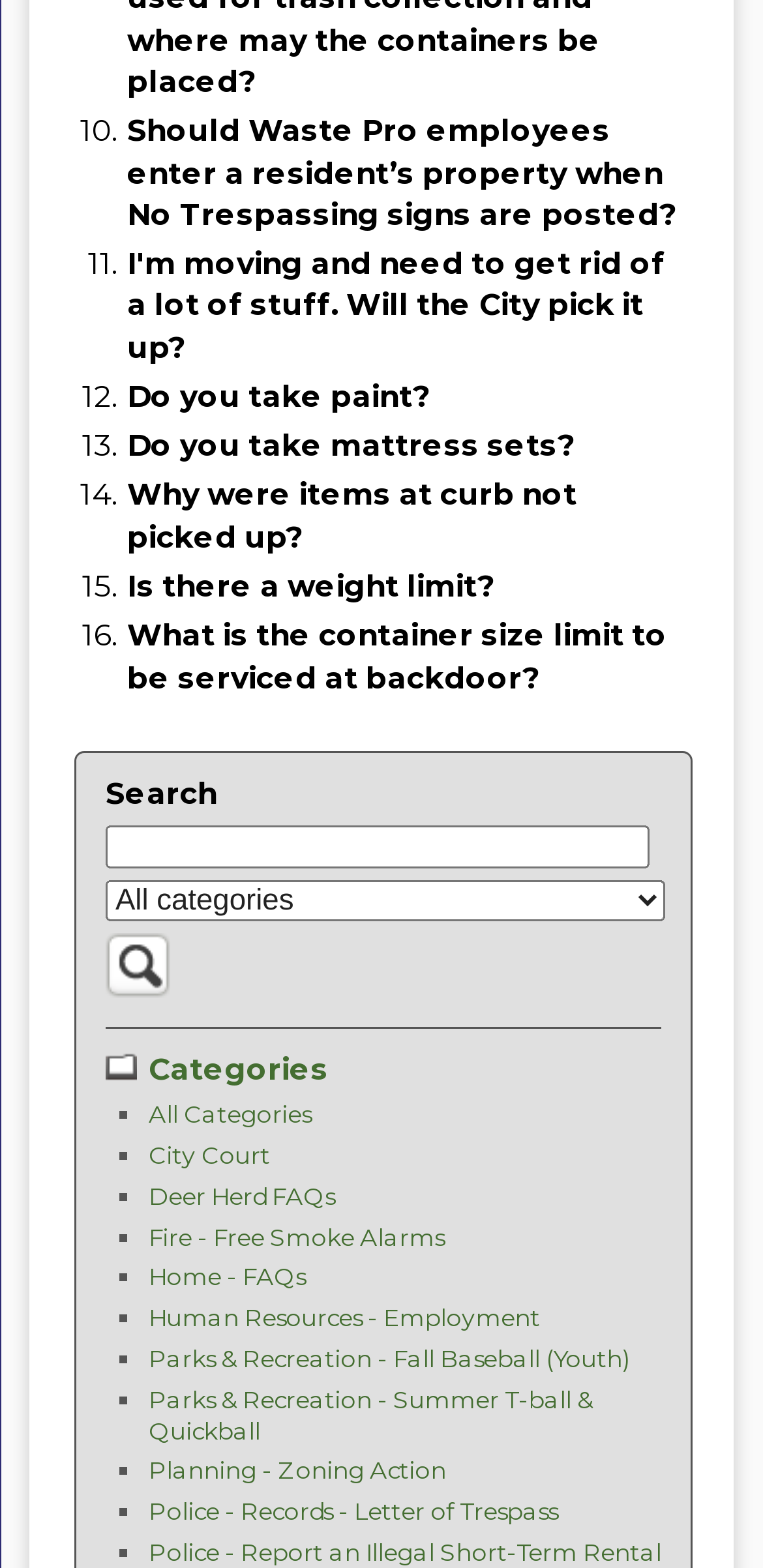Please find the bounding box coordinates of the element that you should click to achieve the following instruction: "Search with the search button". The coordinates should be presented as four float numbers between 0 and 1: [left, top, right, bottom].

[0.138, 0.618, 0.223, 0.641]